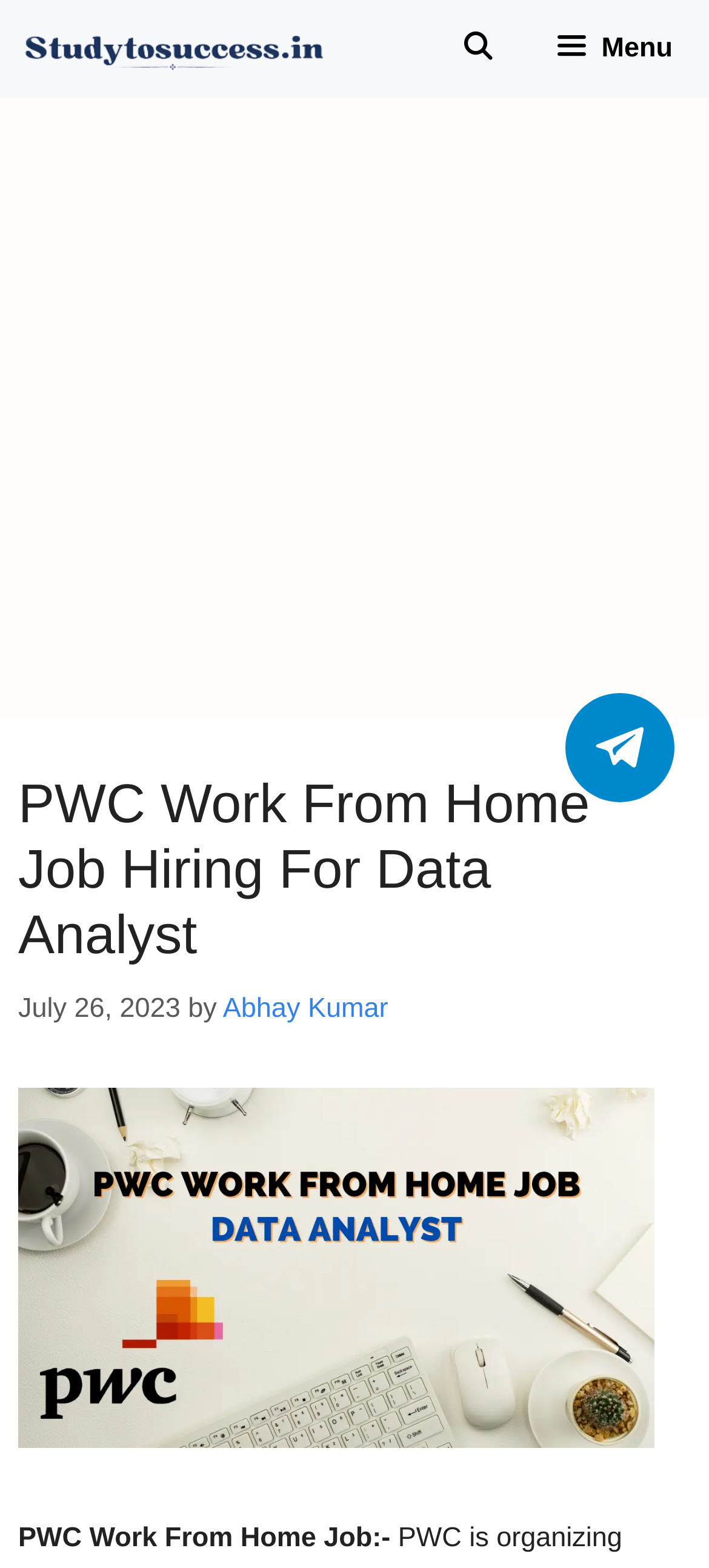What is the job position mentioned in the PWC Work From Home Job post?
Could you answer the question with a detailed and thorough explanation?

I found the job position by looking at the heading element in the header section, which contains the text 'PWC Work From Home Job Hiring For Data Analyst'.